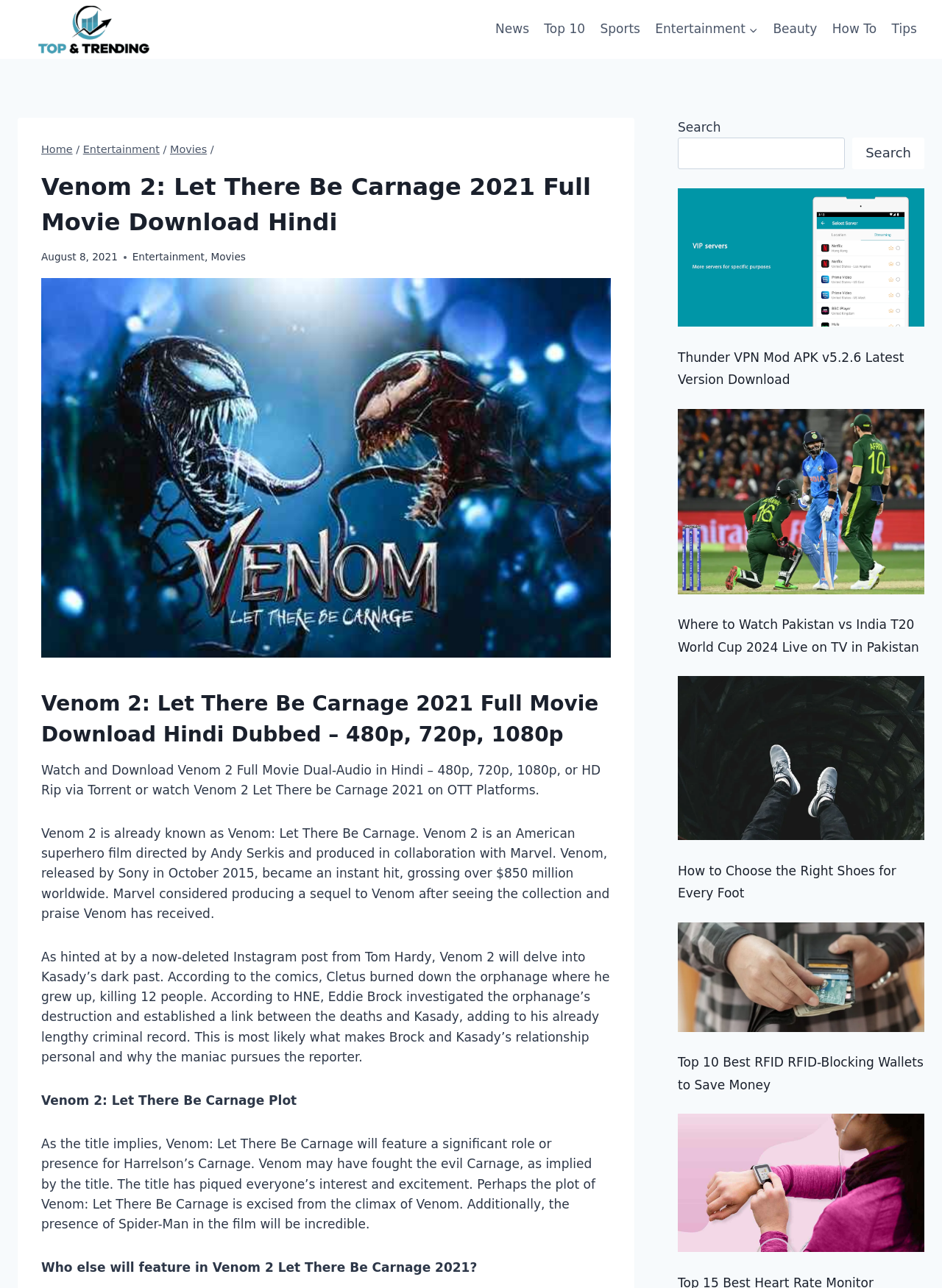Answer the question below with a single word or a brief phrase: 
What is the platform to watch the movie?

OTT